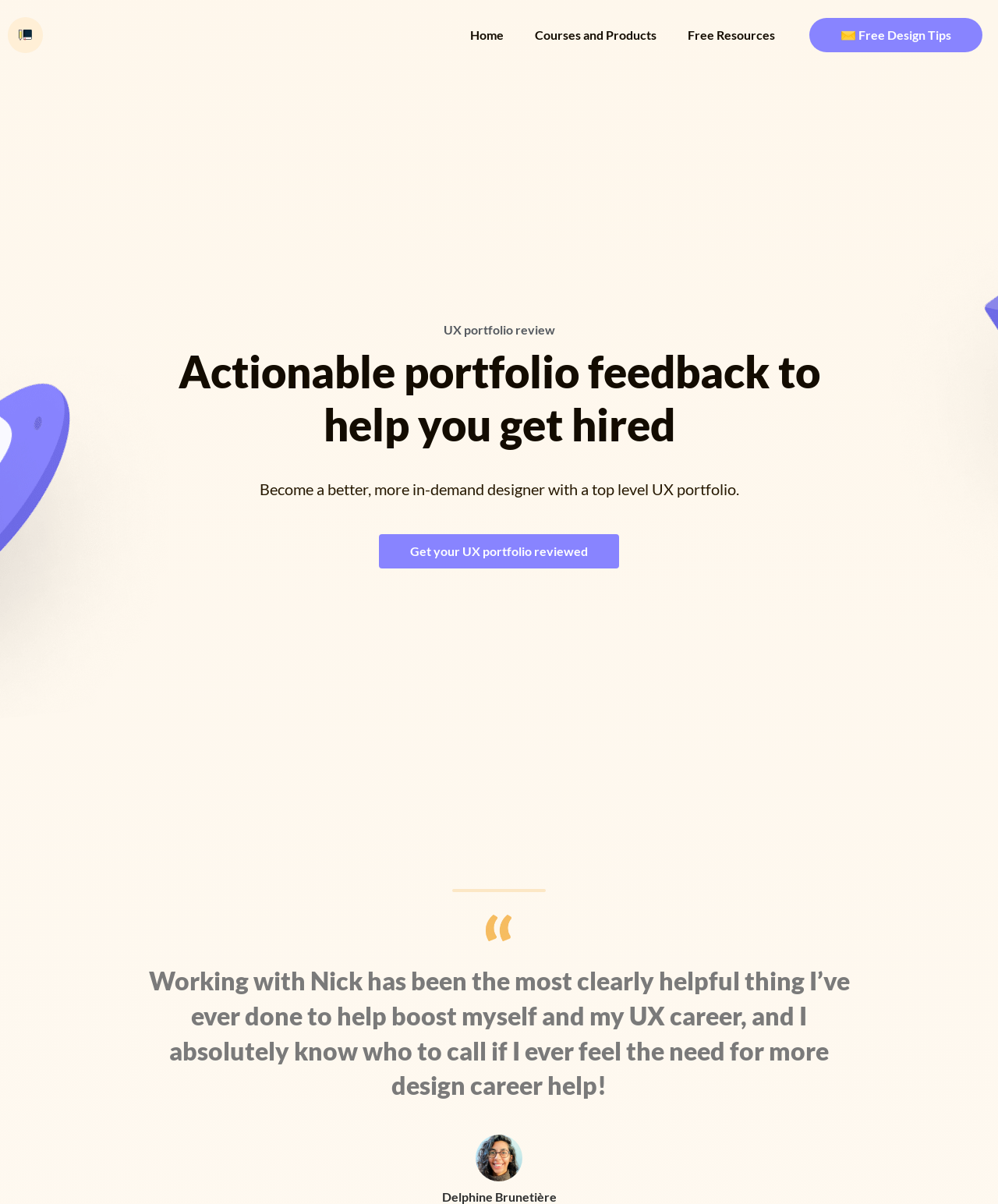Please find and provide the title of the webpage.

UX portfolio review